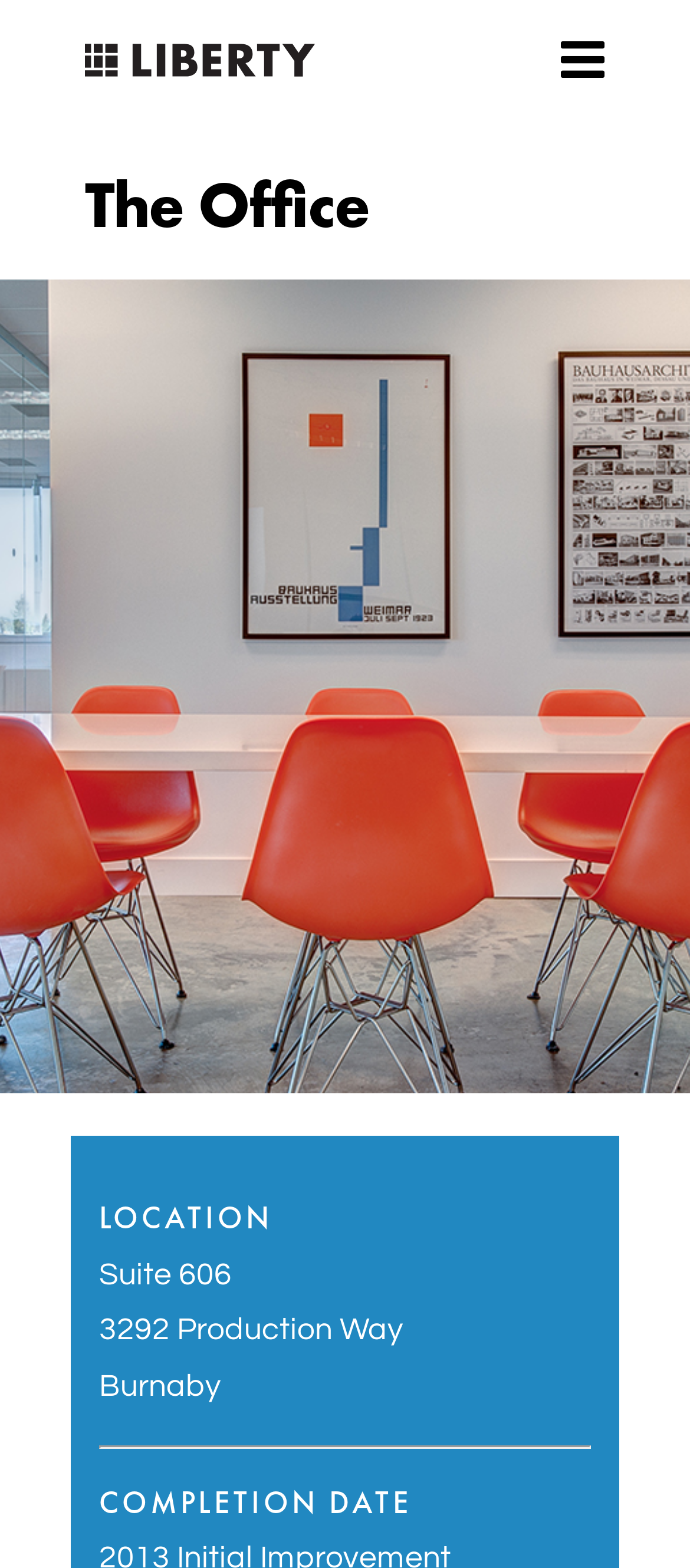What is the street address of the office?
Please elaborate on the answer to the question with detailed information.

The street address of the office can be found in the 'LOCATION' section, which contains the address 'Suite 606, 3292 Production Way, Burnaby'. Therefore, the street address of the office is 3292 Production Way.